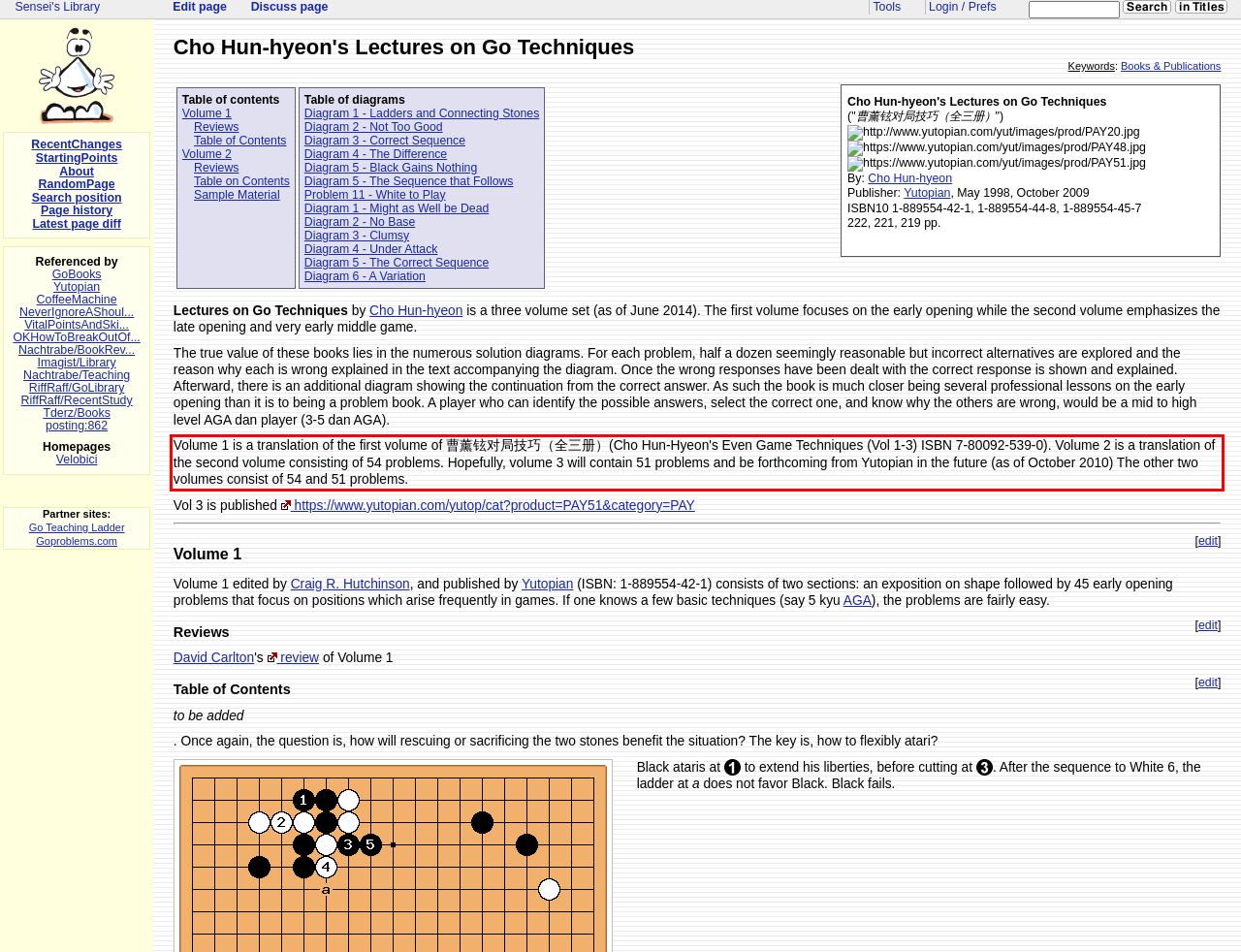Please analyze the screenshot of a webpage and extract the text content within the red bounding box using OCR.

Volume 1 is a translation of the first volume of 曹薰铉对局技巧（全三册）(Cho Hun-Hyeon's Even Game Techniques (Vol 1-3) ISBN 7-80092-539-0). Volume 2 is a translation of the second volume consisting of 54 problems. Hopefully, volume 3 will contain 51 problems and be forthcoming from Yutopian in the future (as of October 2010) The other two volumes consist of 54 and 51 problems.